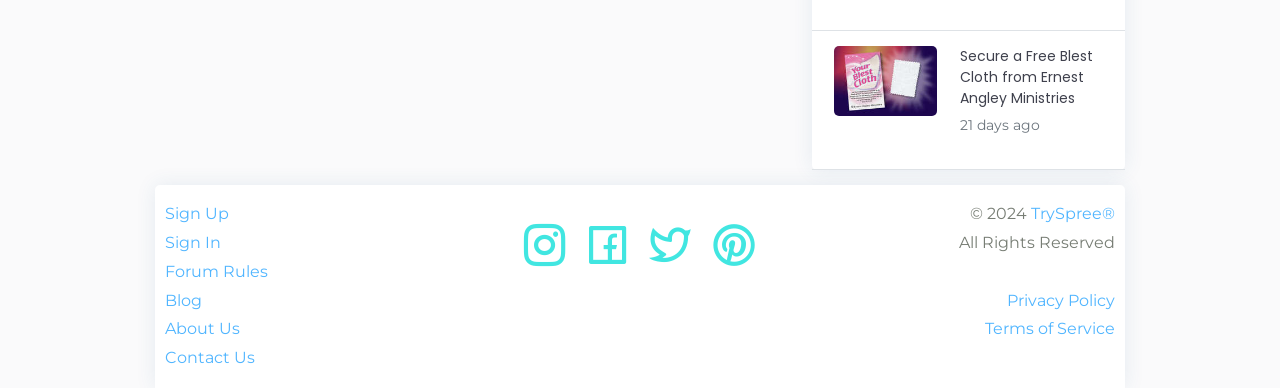Please identify the bounding box coordinates of the element's region that needs to be clicked to fulfill the following instruction: "Learn about TrySpree". The bounding box coordinates should consist of four float numbers between 0 and 1, i.e., [left, top, right, bottom].

[0.805, 0.527, 0.871, 0.576]